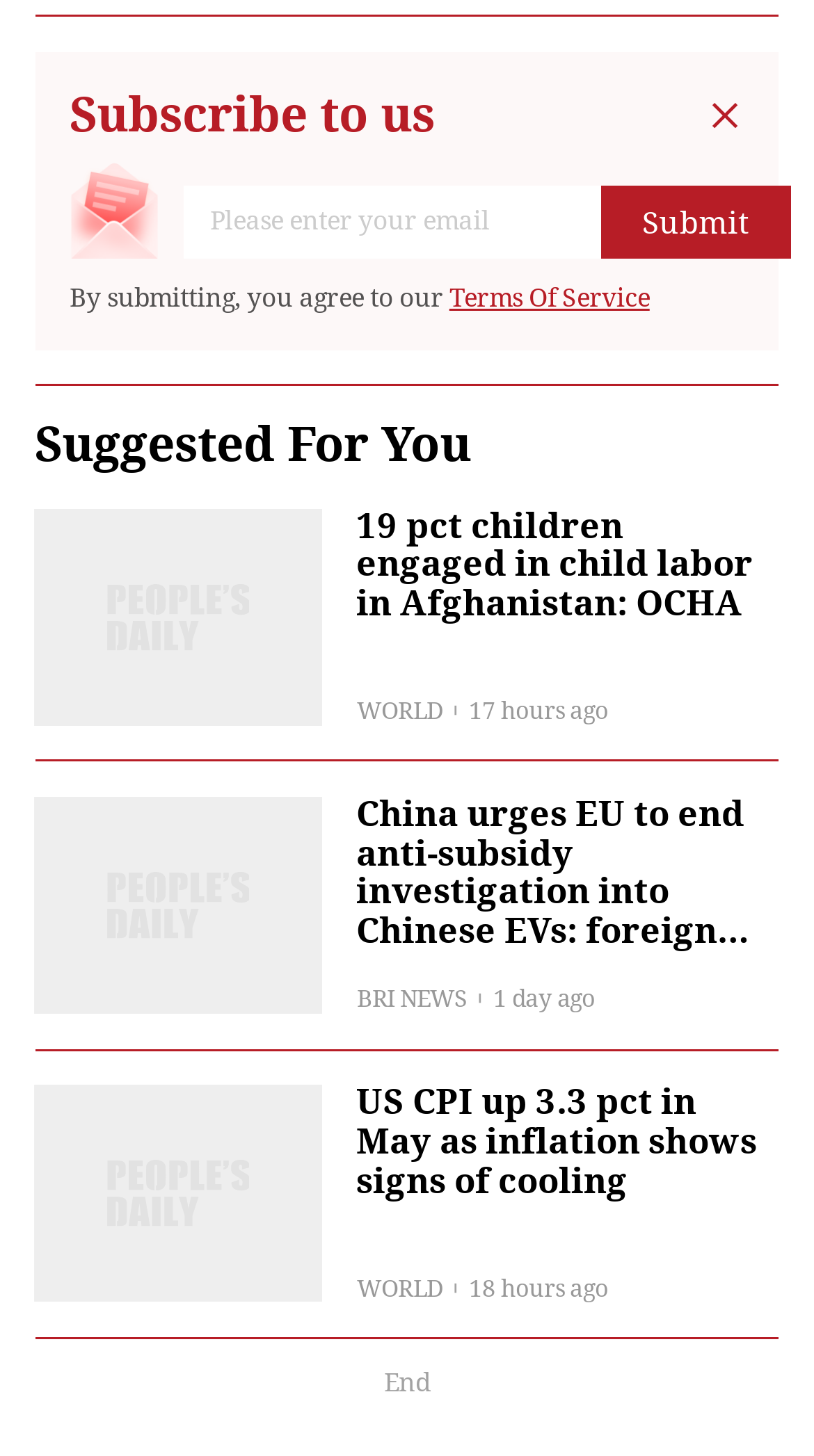What is the purpose of the textbox?
Please answer the question as detailed as possible based on the image.

The textbox is labeled 'Please enter your email' and is required to submit, indicating that it is used to collect email addresses from users who want to subscribe to the website.